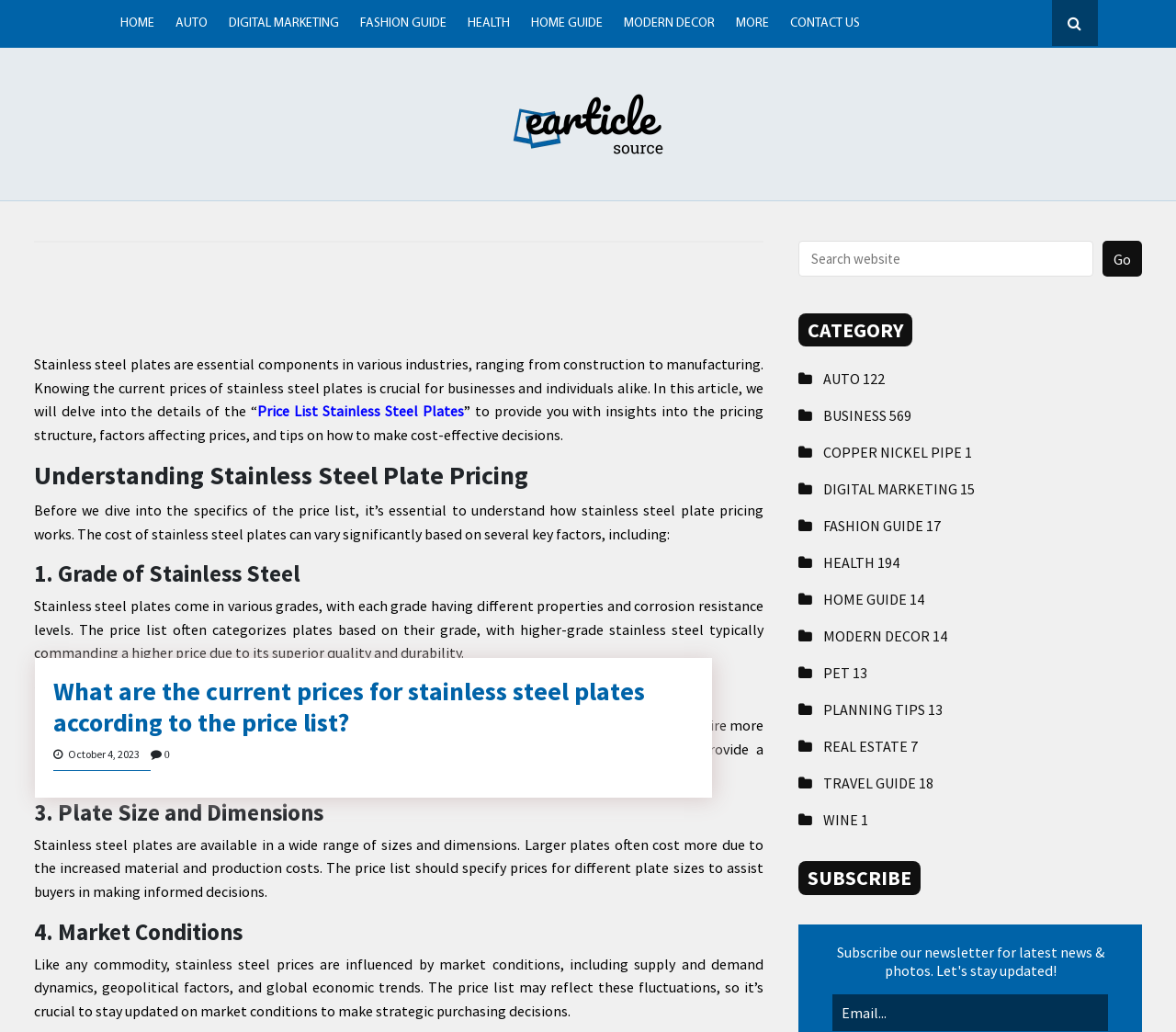What is the category of the article?
Please give a detailed and elaborate answer to the question based on the image.

The category of the article can be found in the navigation menu at the top of the page, which includes links to various categories such as Home Guide, Digital Marketing, Fashion Guide, and more. The article is categorized under Home Guide.